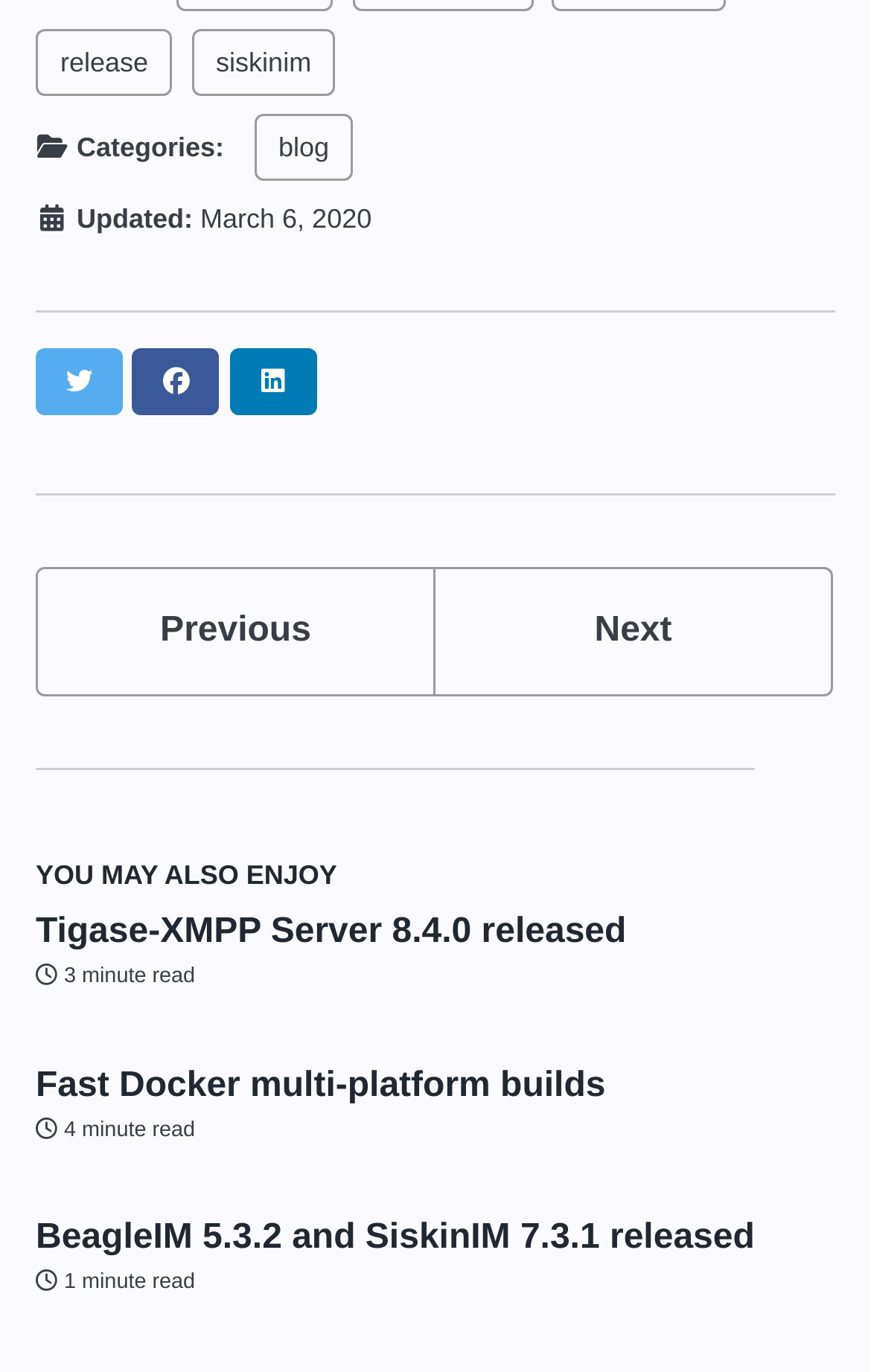Determine the bounding box coordinates of the section I need to click to execute the following instruction: "visit Twitter". Provide the coordinates as four float numbers between 0 and 1, i.e., [left, top, right, bottom].

[0.041, 0.254, 0.141, 0.303]